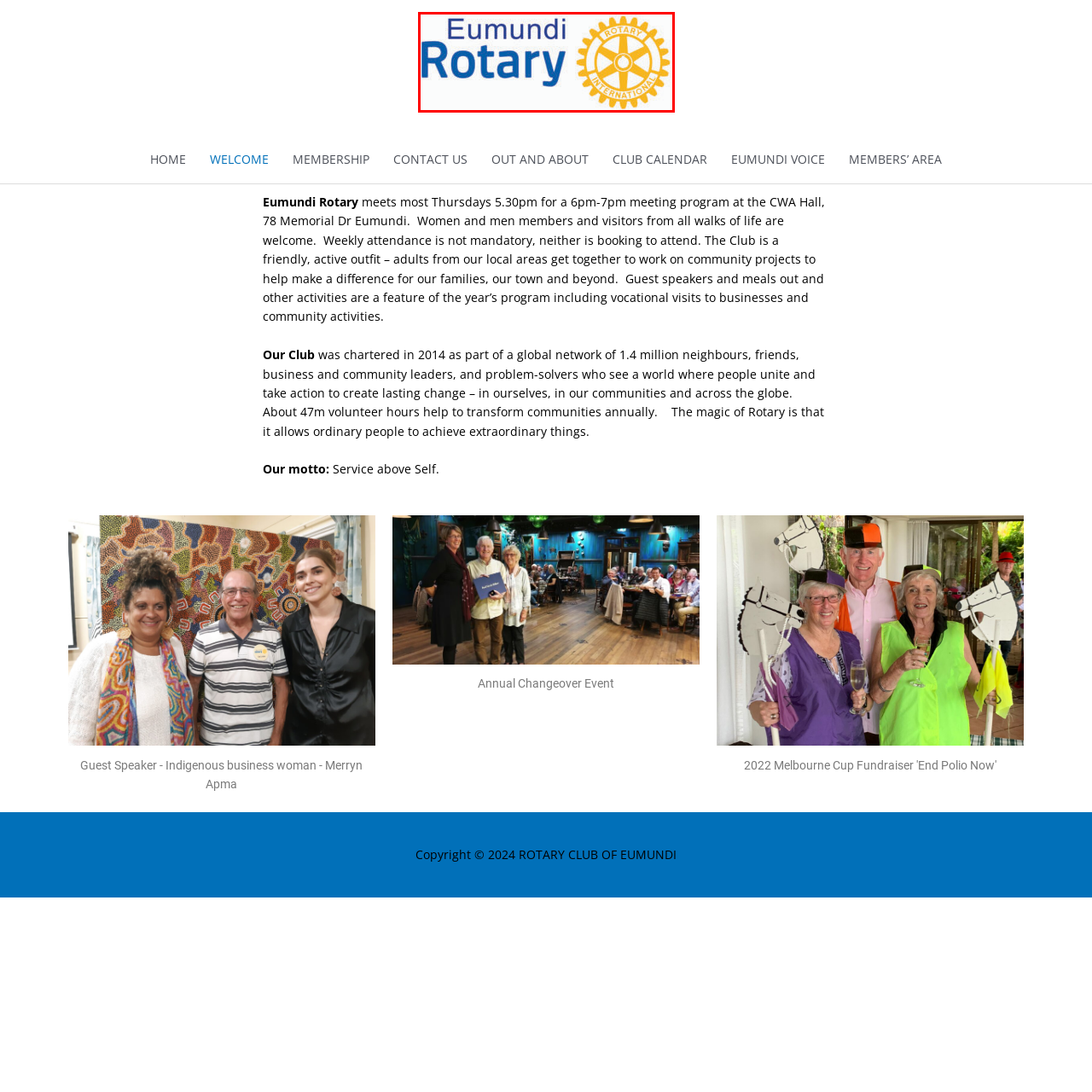What is the purpose of the Eumundi Rotary Club?
Examine the image highlighted by the red bounding box and provide a thorough and detailed answer based on your observations.

The visual representation of the Eumundi Rotary Club's logo embodies the club's commitment to community service and global unity, symbolizing the collective effort of individuals coming together to create positive change in their communities and beyond.